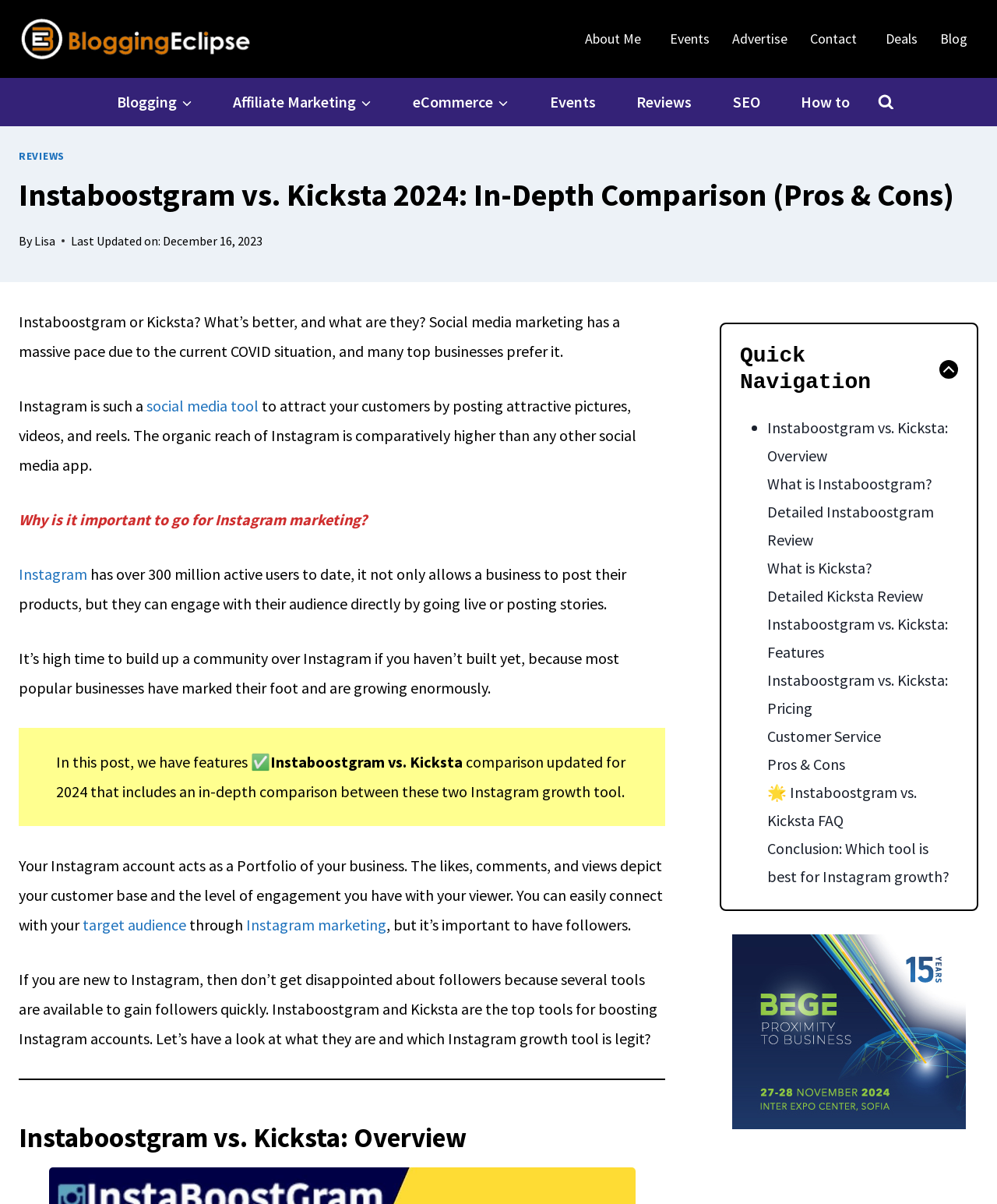Highlight the bounding box coordinates of the element you need to click to perform the following instruction: "View the 'Instaboostgram vs. Kicksta 2024: In-Depth Comparison (Pros & Cons)' article."

[0.019, 0.146, 0.957, 0.177]